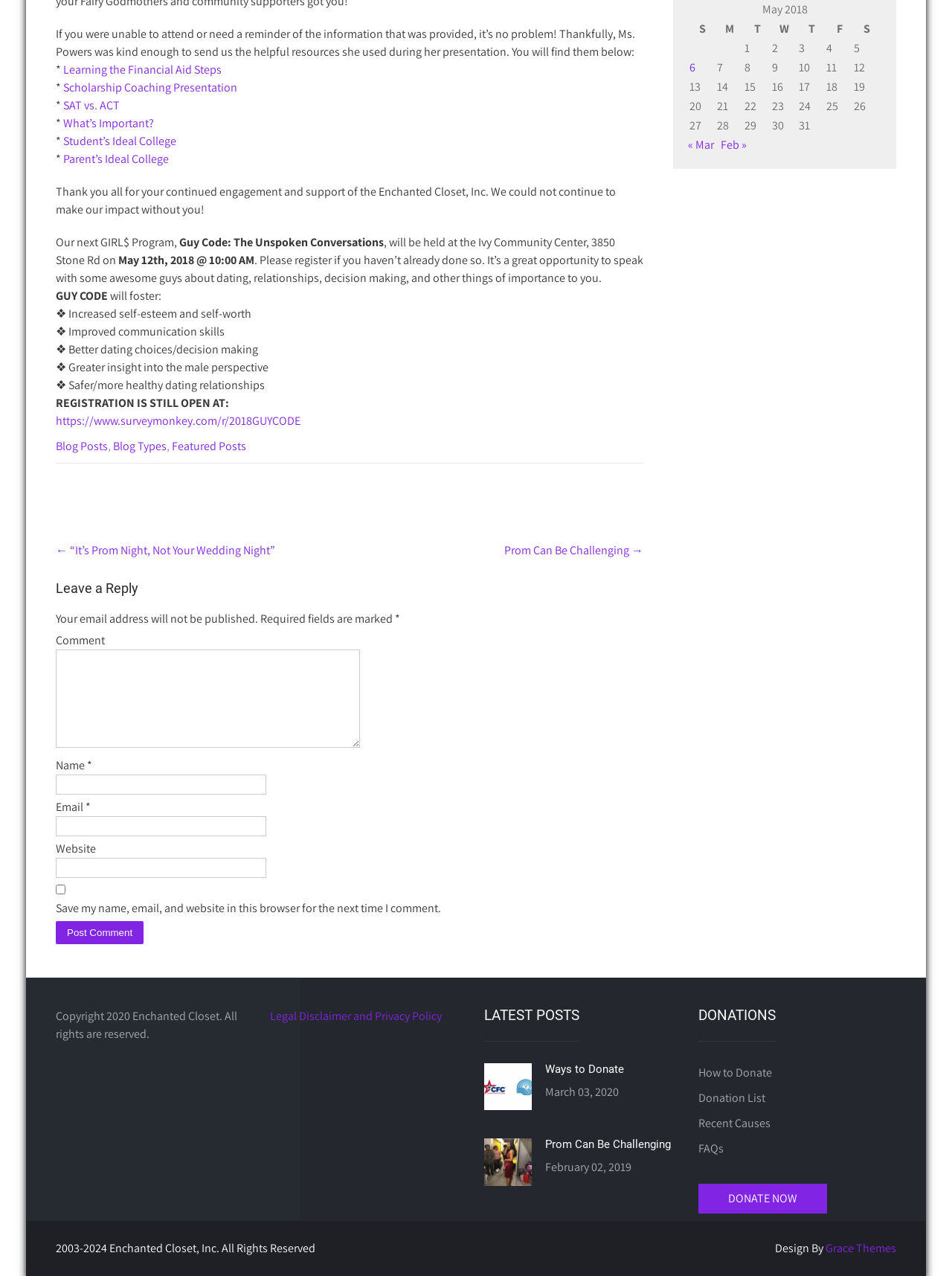Show the bounding box coordinates for the element that needs to be clicked to execute the following instruction: "View posts published on May 6, 2018". Provide the coordinates in the form of four float numbers between 0 and 1, i.e., [left, top, right, bottom].

[0.724, 0.046, 0.751, 0.06]